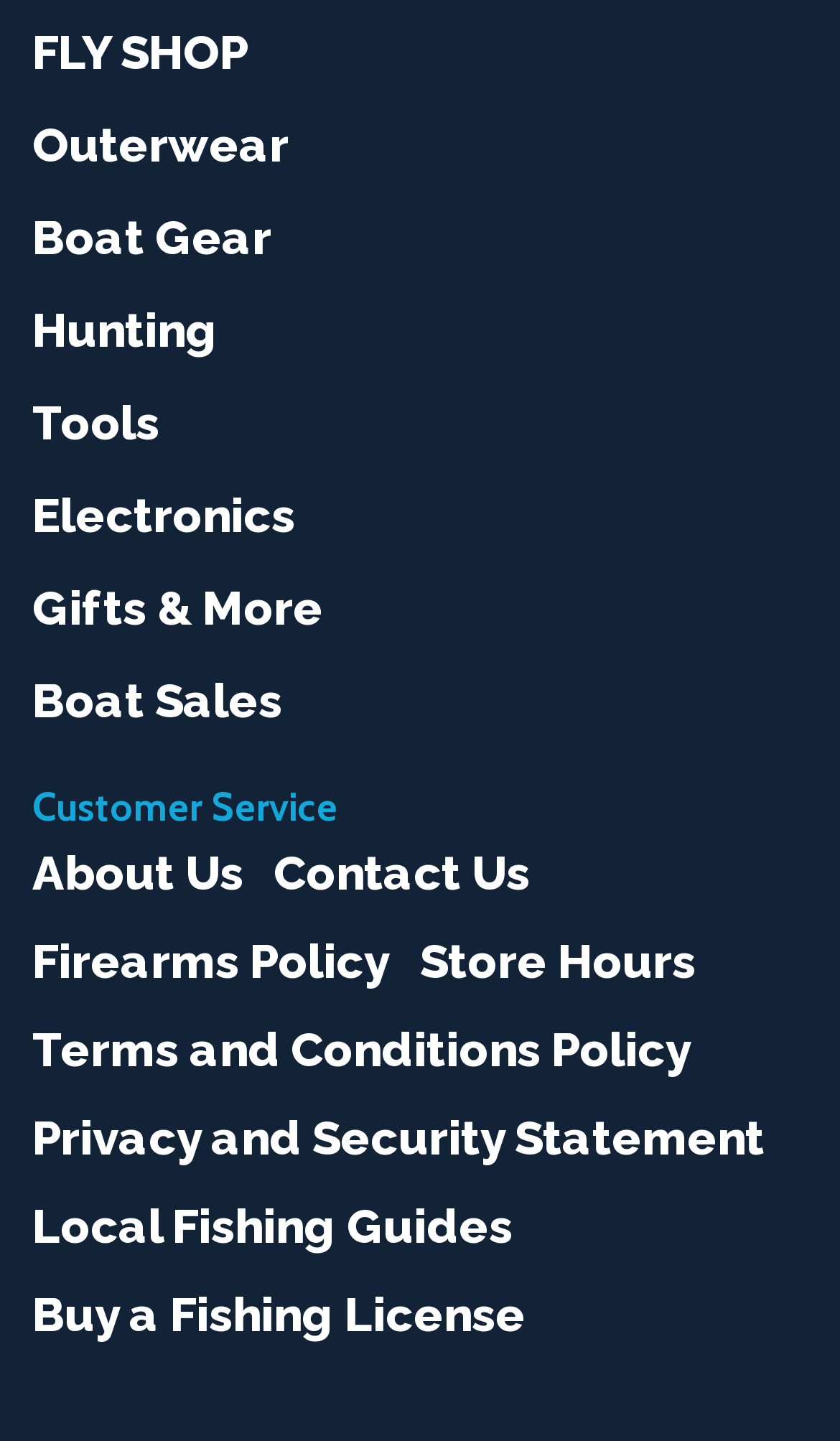How many categories are there in the shop?
We need a detailed and meticulous answer to the question.

By counting the number of link elements in the shop section, I found that there are 8 categories: FLY SHOP, Outerwear, Boat Gear, Hunting, Tools, Electronics, Gifts & More, and Boat Sales.